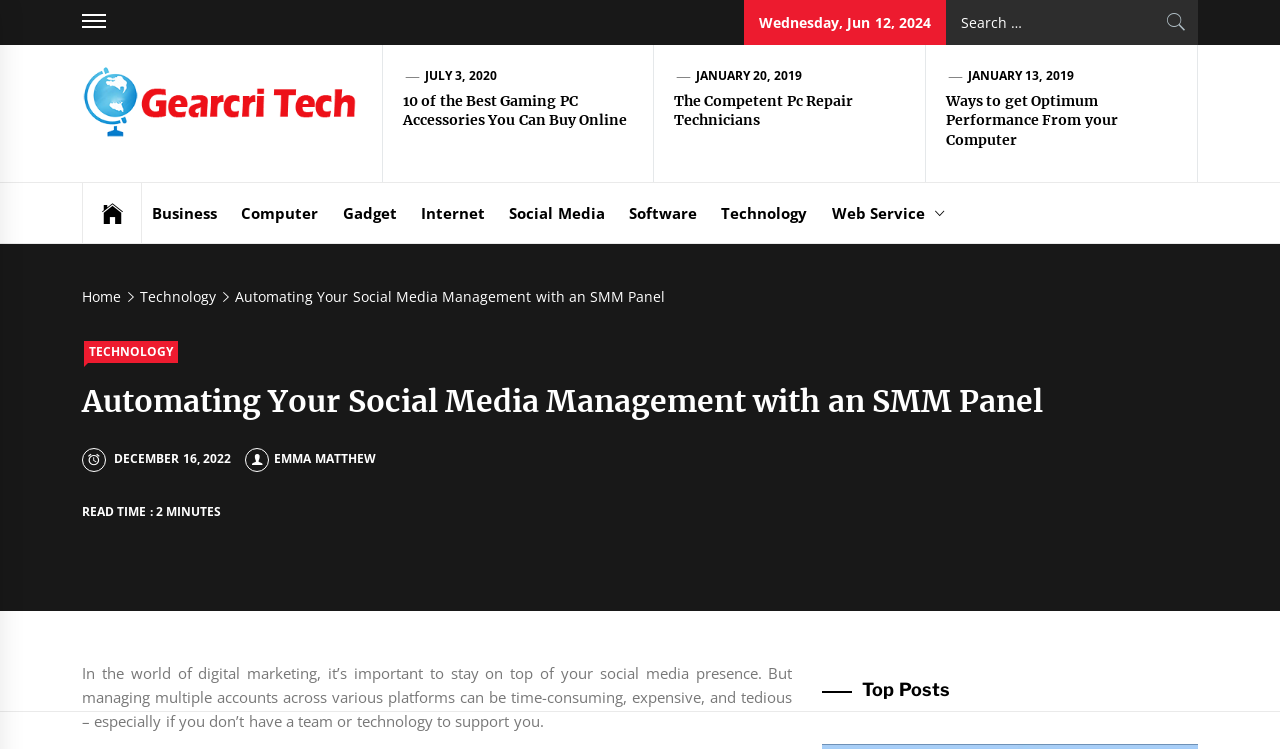What is the search button text?
Based on the image, answer the question in a detailed manner.

I found the search button text by examining the search box element, which has a button with the text 'Search'.